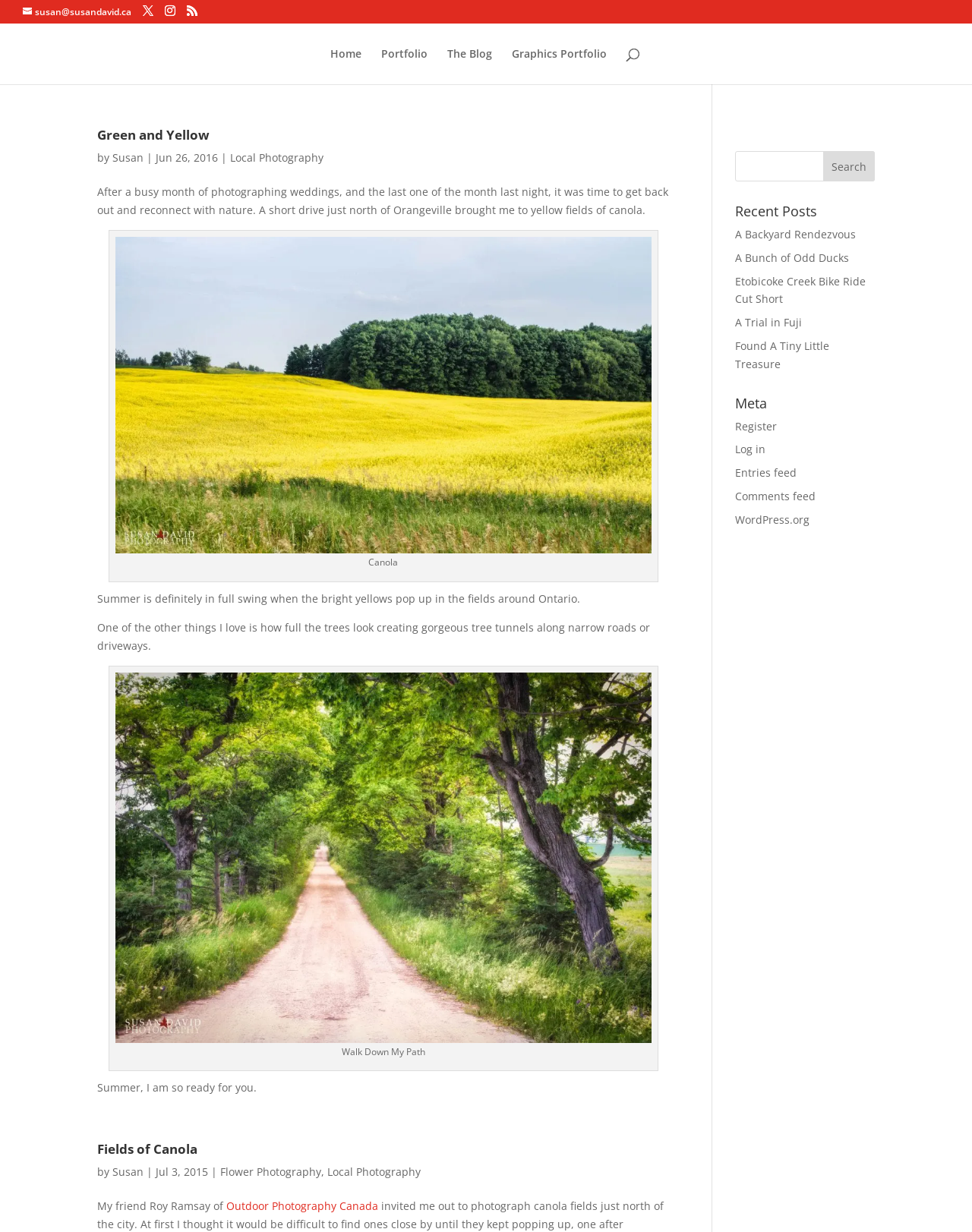What is the category of the 'Walk Down My Path' image?
Answer the question with detailed information derived from the image.

The image 'Walk Down My Path' is categorized under 'Local Photography', as mentioned in the text, indicating that it is a local photography work.